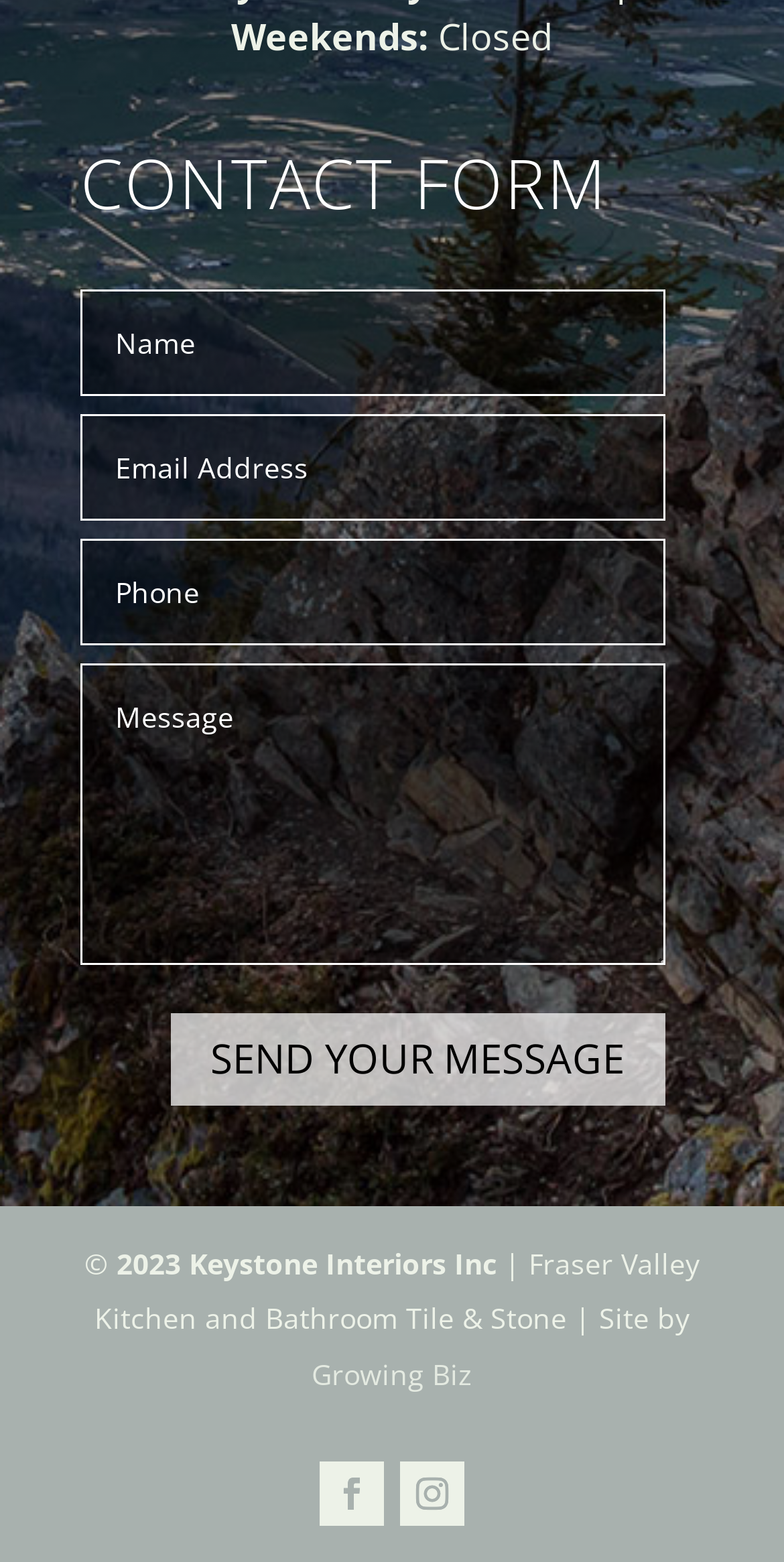Please reply to the following question with a single word or a short phrase:
What is the company's copyright year?

2023